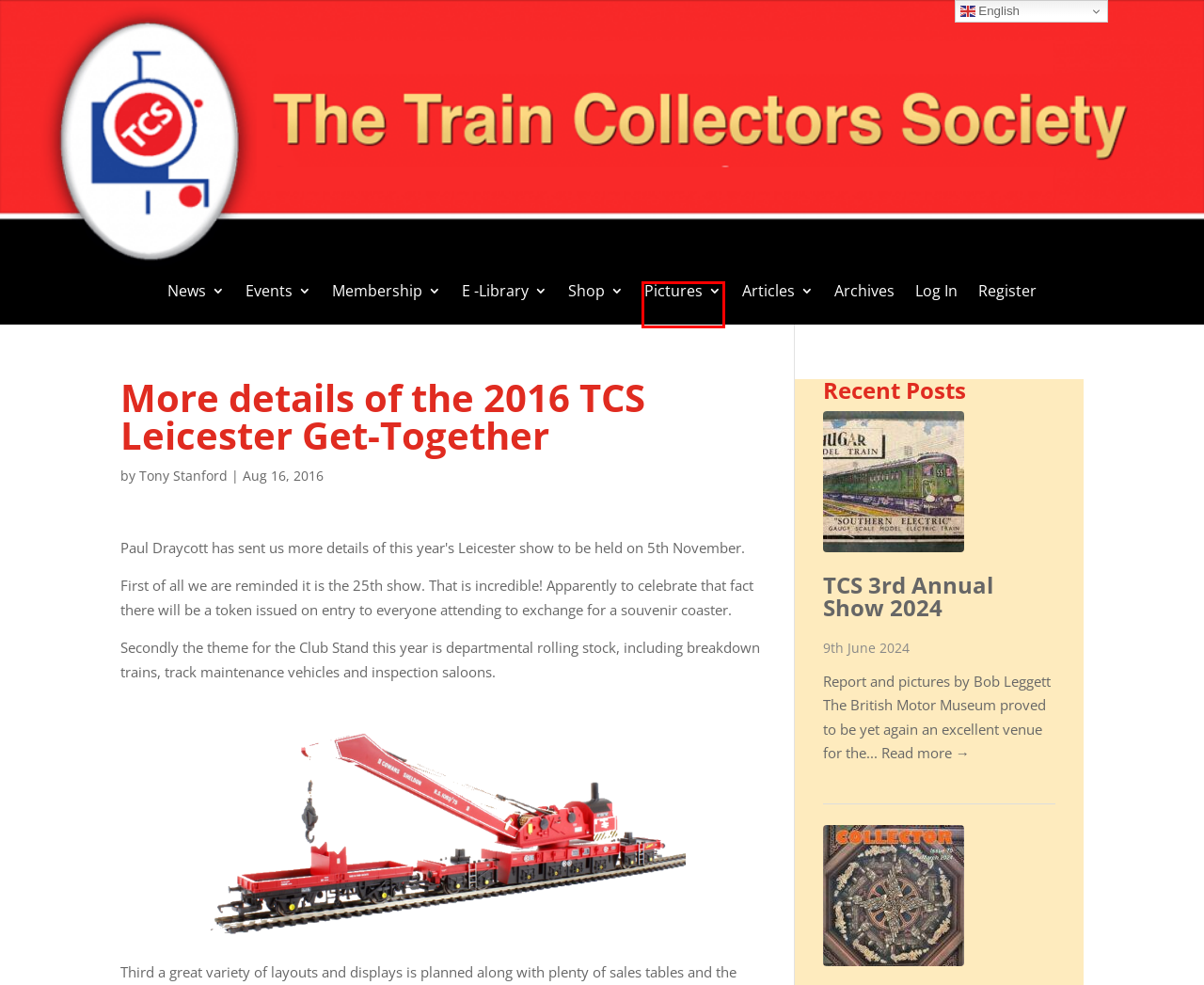You are presented with a screenshot of a webpage containing a red bounding box around a particular UI element. Select the best webpage description that matches the new webpage after clicking the element within the bounding box. Here are the candidates:
A. HOME - The Train Collectors Society
B. Tony Stanford, Author at The Train Collectors Society
C. TCS Archives - The Train Collectors Society
D. E -Library - The Train Collectors Society
E. Picture of the month 2020 - The Train Collectors Society
F. Join Online - The Train Collectors Society
G. Shop - The Train Collectors Society
H. TCS 3rd Annual Show 2024 - The Train Collectors Society

E